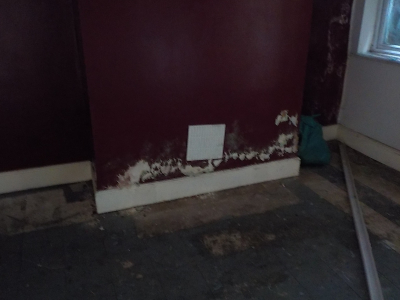Describe the image with as much detail as possible.

The image depicts a corner of a room characterized by a maroon wall showing significant damage near the floor. The wall is marred by patches of discoloration and staining, likely indicating moisture issues. A small white vent cover is visible, positioned on the wall, possibly related to ventilation or air circulation. The floor appears to be unfinished or in disrepair, with exposed patches, and some debris can be seen scattered. The overall impression is one of neglect and deterioration, suggesting longstanding water leakage, which could be contributing to the damage present. The environment hints at a potentially abandoned or poorly maintained space, possibly a kitchen, indicated by the context surrounding the image.